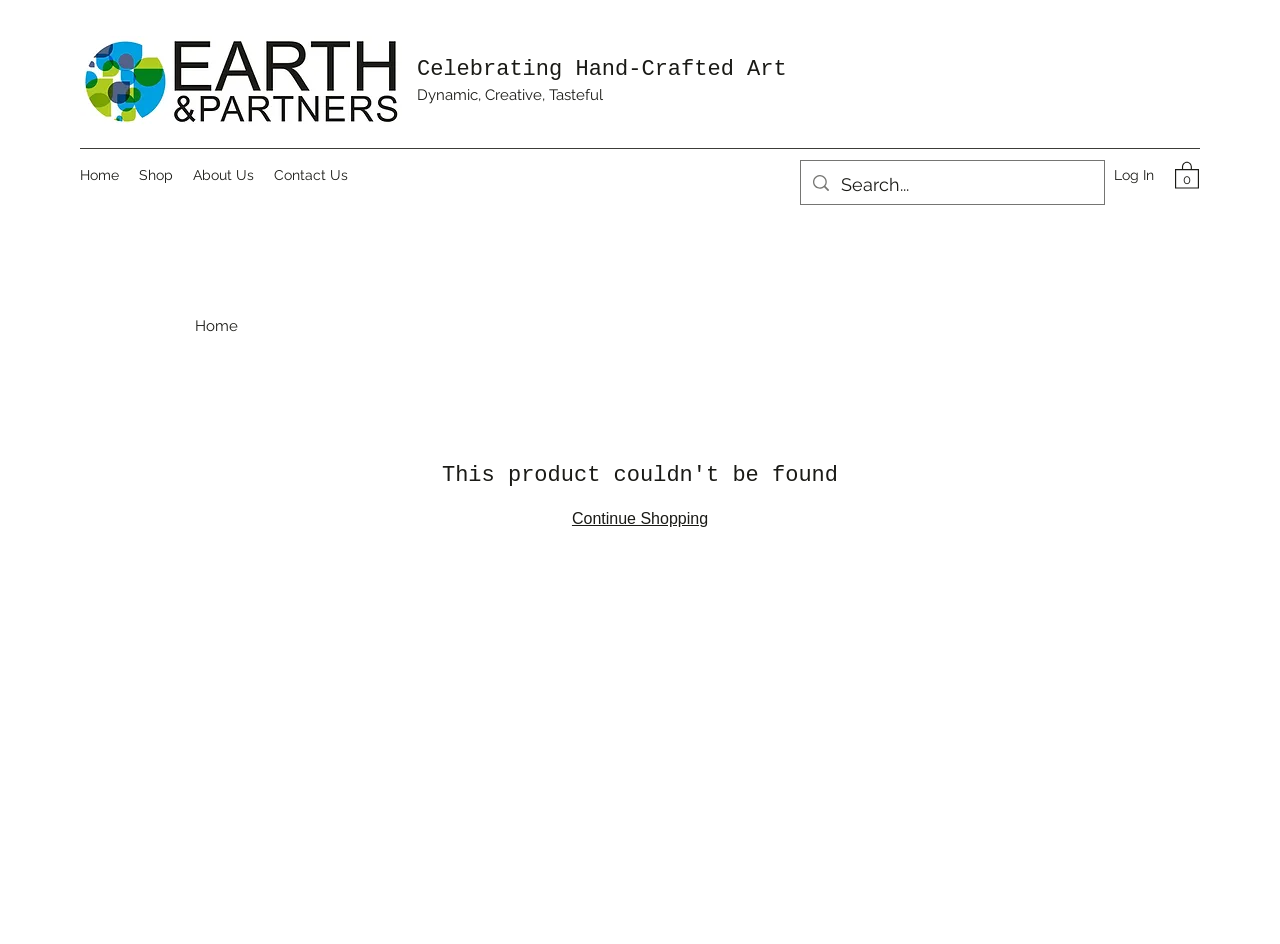Locate the bounding box coordinates of the clickable region necessary to complete the following instruction: "Click 'here' to learn more about business health". Provide the coordinates in the format of four float numbers between 0 and 1, i.e., [left, top, right, bottom].

None